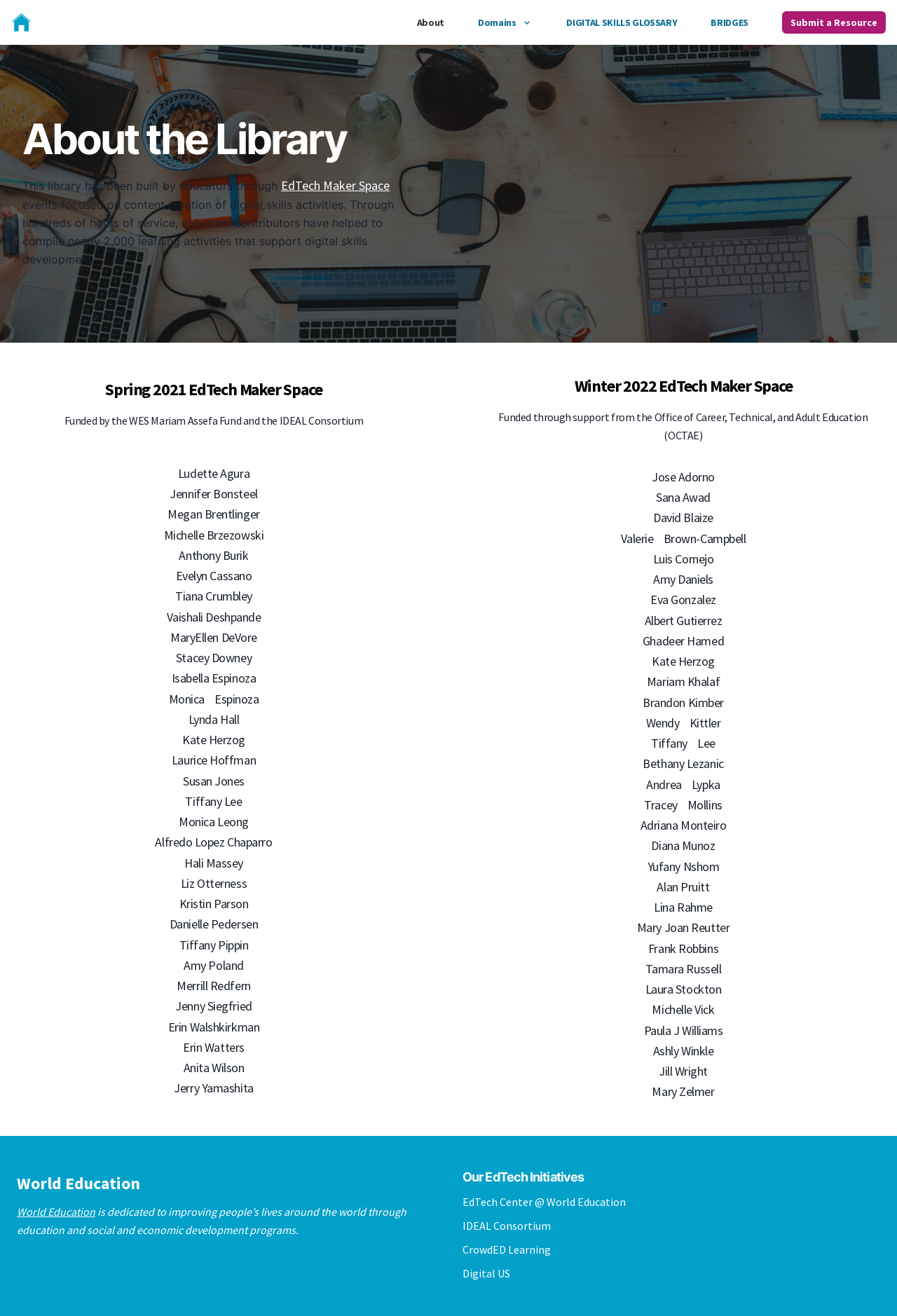Offer a meticulous caption that includes all visible features of the webpage.

The webpage is about the Digital Skills Library, with a prominent logo at the top left corner. The top navigation bar contains links to "About", "DIGITAL SKILLS GLOSSARY", "BRIDGES", and "Submit a Resource", which is also a button. 

Below the navigation bar, there is a heading "About the Library" followed by a paragraph of text describing the library's purpose. The text mentions that the library was built by educators through events focused on content curation of digital skills activities. 

To the right of this text, there is a link to "EdTech Maker Space" and a heading "Spring 2021 EdTech Maker Space" followed by a paragraph of text describing the funding sources. 

Below this section, there is a list of contributors' names, which takes up a significant portion of the page. 

Further down, there is another heading "Winter 2022 EdTech Maker Space" followed by a paragraph of text describing the funding sources. This is followed by another list of contributors' names. 

At the bottom of the page, there is a section dedicated to "World Education", with a link to the organization's website and a brief description of its mission. Below this, there is a heading "Our EdTech Initiatives" followed by links to several EdTech-related initiatives, including the EdTech Center, IDEAL Consortium, CrowdED Learning, and Digital US.